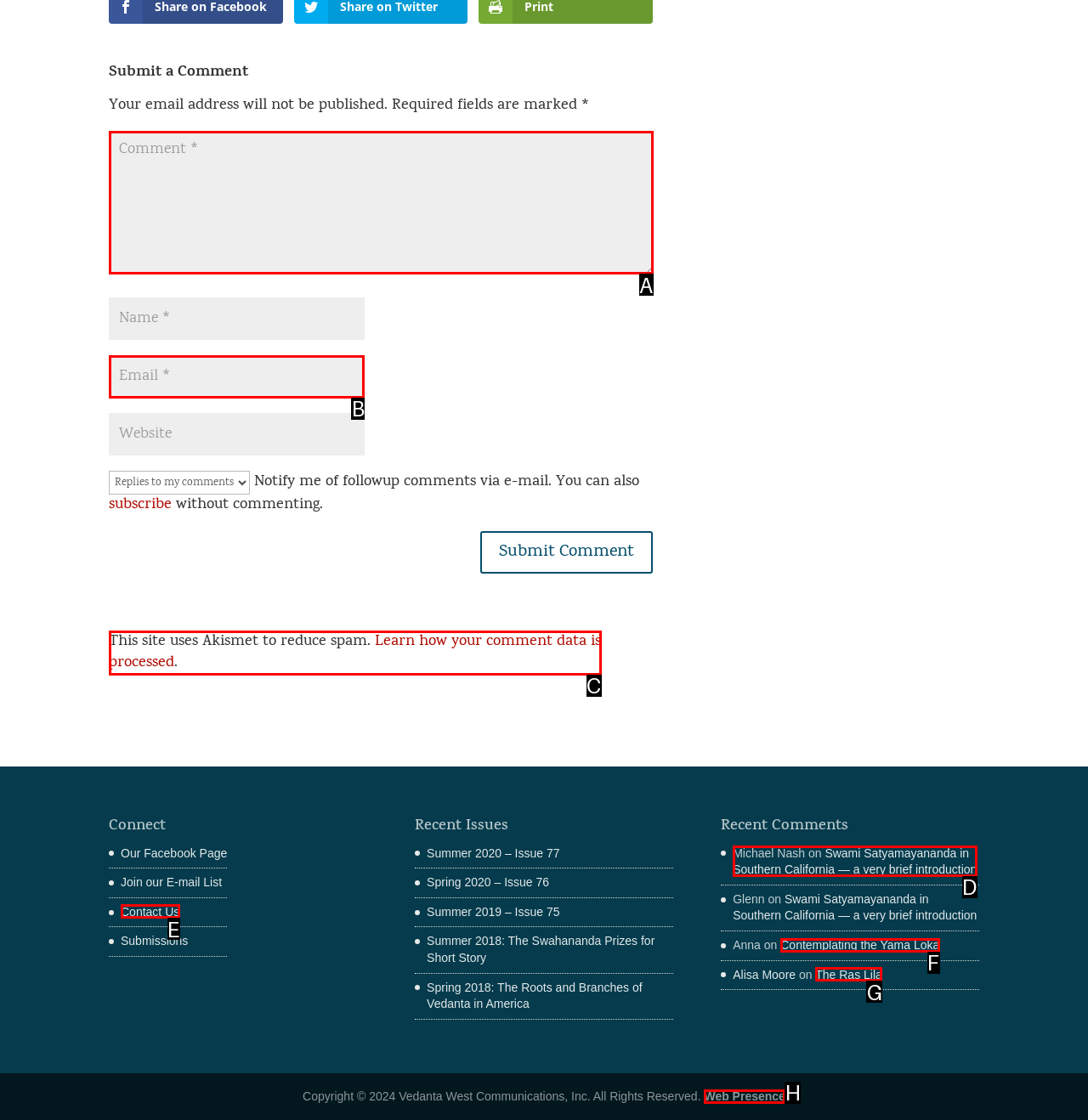Based on the description: Contemplating the Yama Loka, select the HTML element that fits best. Provide the letter of the matching option.

F